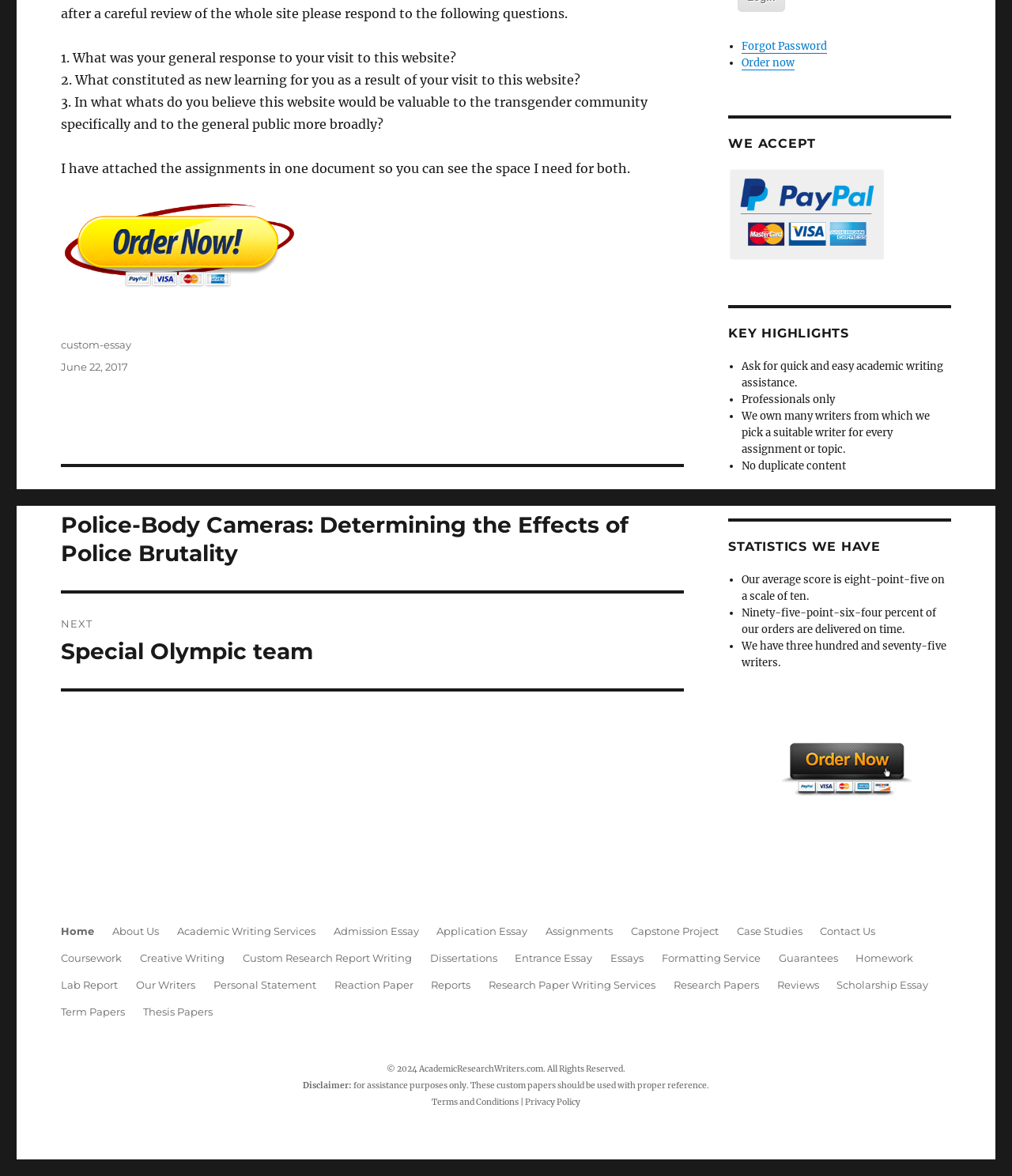Return the bounding box coordinates of the UI element that corresponds to this description: "June 22, 2017". The coordinates must be given as four float numbers in the range of 0 and 1, [left, top, right, bottom].

[0.06, 0.306, 0.127, 0.317]